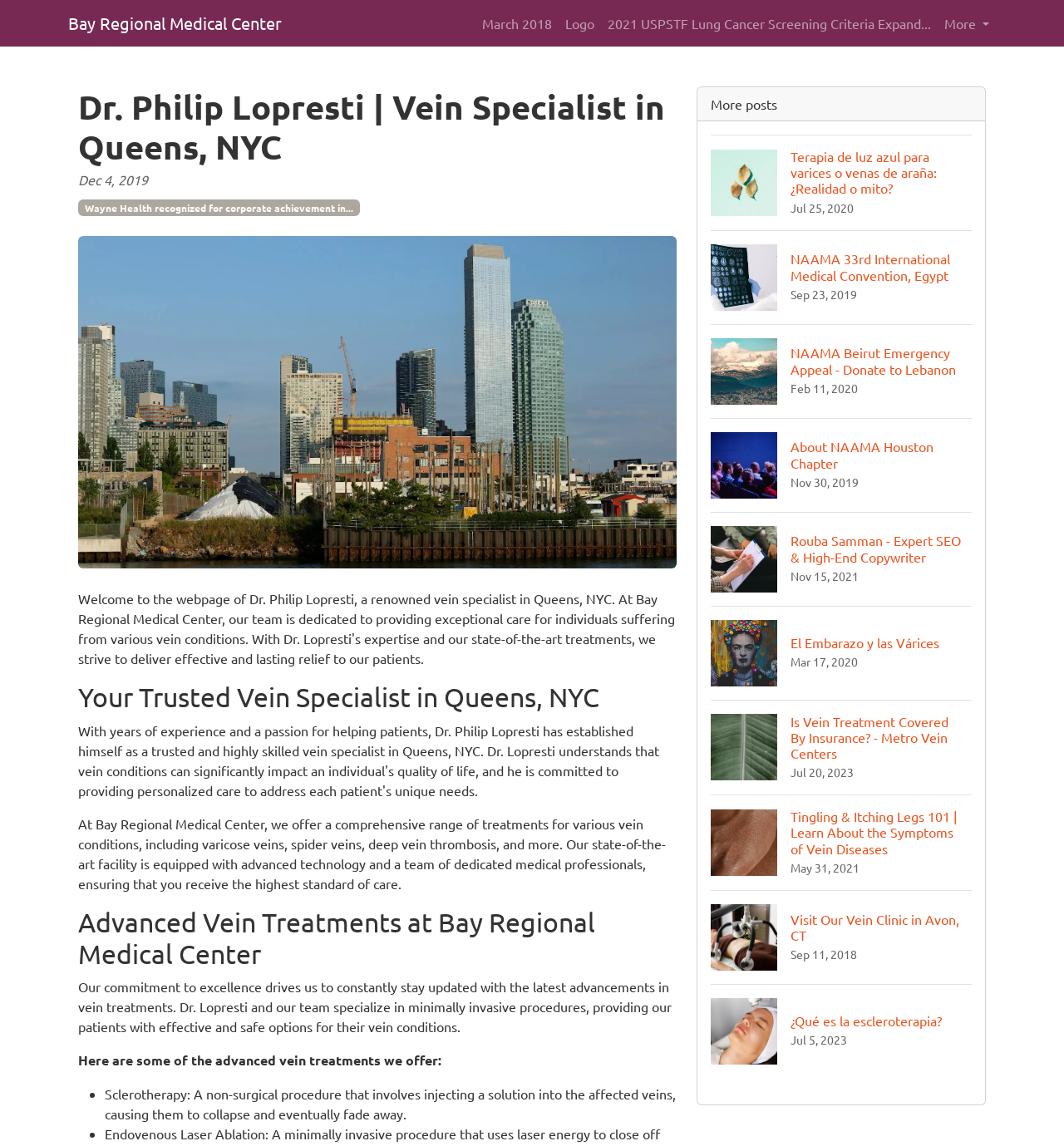What is the condition mentioned in the text?
Offer a detailed and exhaustive answer to the question.

The condition mentioned in the text is varicose veins, which is one of the various vein conditions mentioned in the text 'At Bay Regional Medical Center, we offer a comprehensive range of treatments for various vein conditions, including varicose veins, spider veins, deep vein thrombosis, and more'.